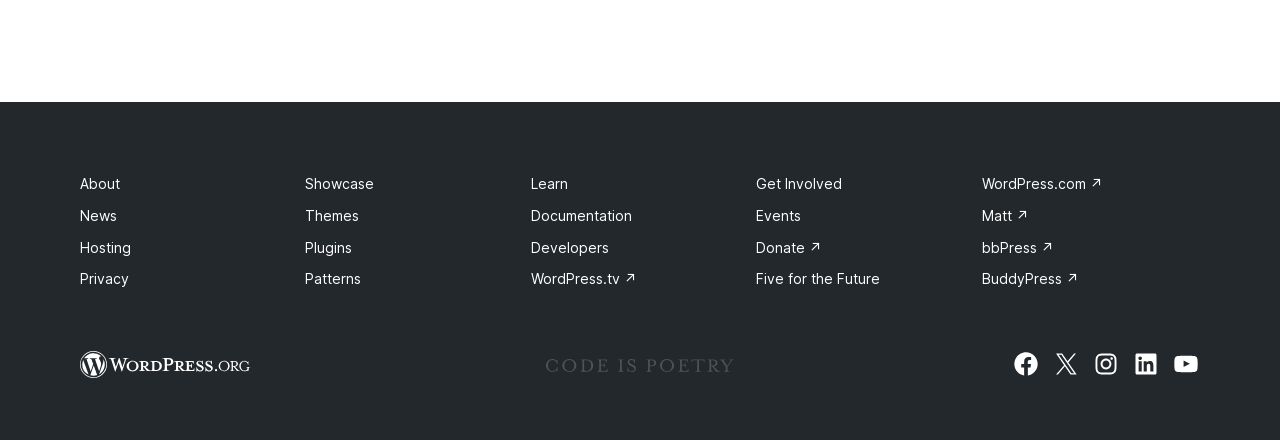Please specify the bounding box coordinates of the element that should be clicked to execute the given instruction: 'Explore the WordPress.tv channel'. Ensure the coordinates are four float numbers between 0 and 1, expressed as [left, top, right, bottom].

[0.415, 0.614, 0.497, 0.653]